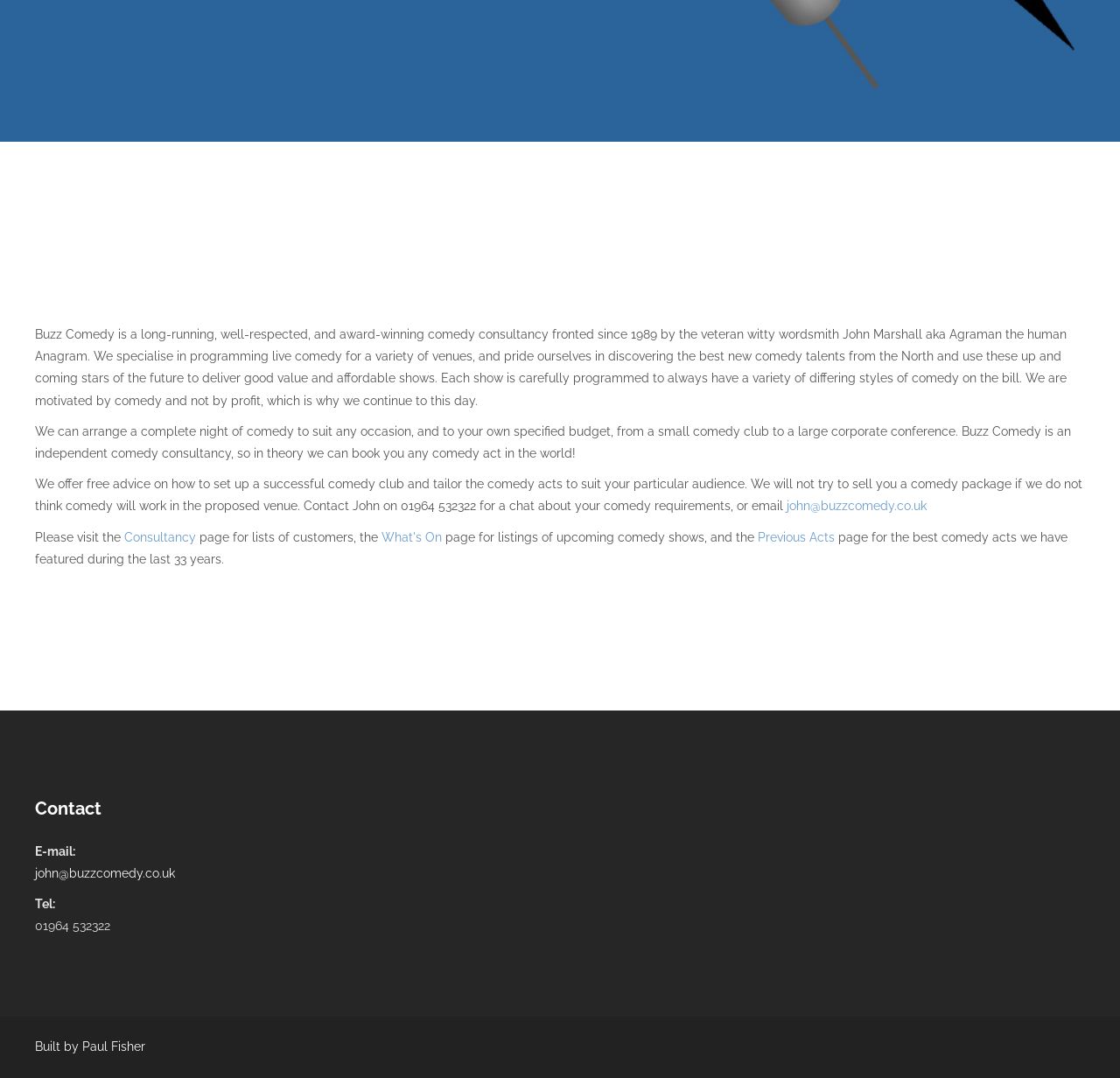What is the name of the comedy consultancy?
Please interpret the details in the image and answer the question thoroughly.

The name of the comedy consultancy is mentioned in the first paragraph of the webpage, which states 'Buzz Comedy is a long-running, well-respected, and award-winning comedy consultancy...'.